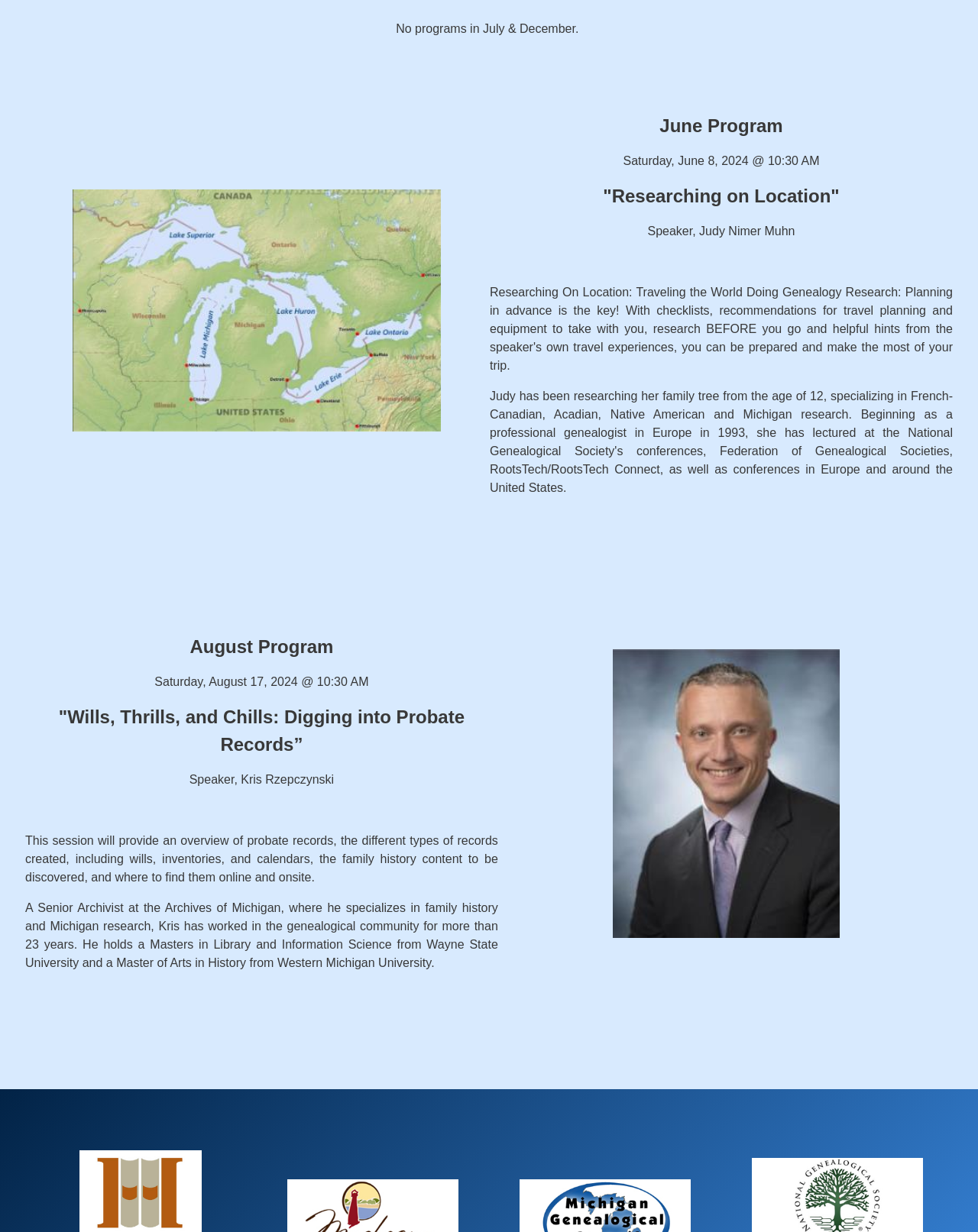Determine the bounding box for the described UI element: "parent_node: Home aria-label="Back to Top"".

[0.958, 0.361, 0.988, 0.387]